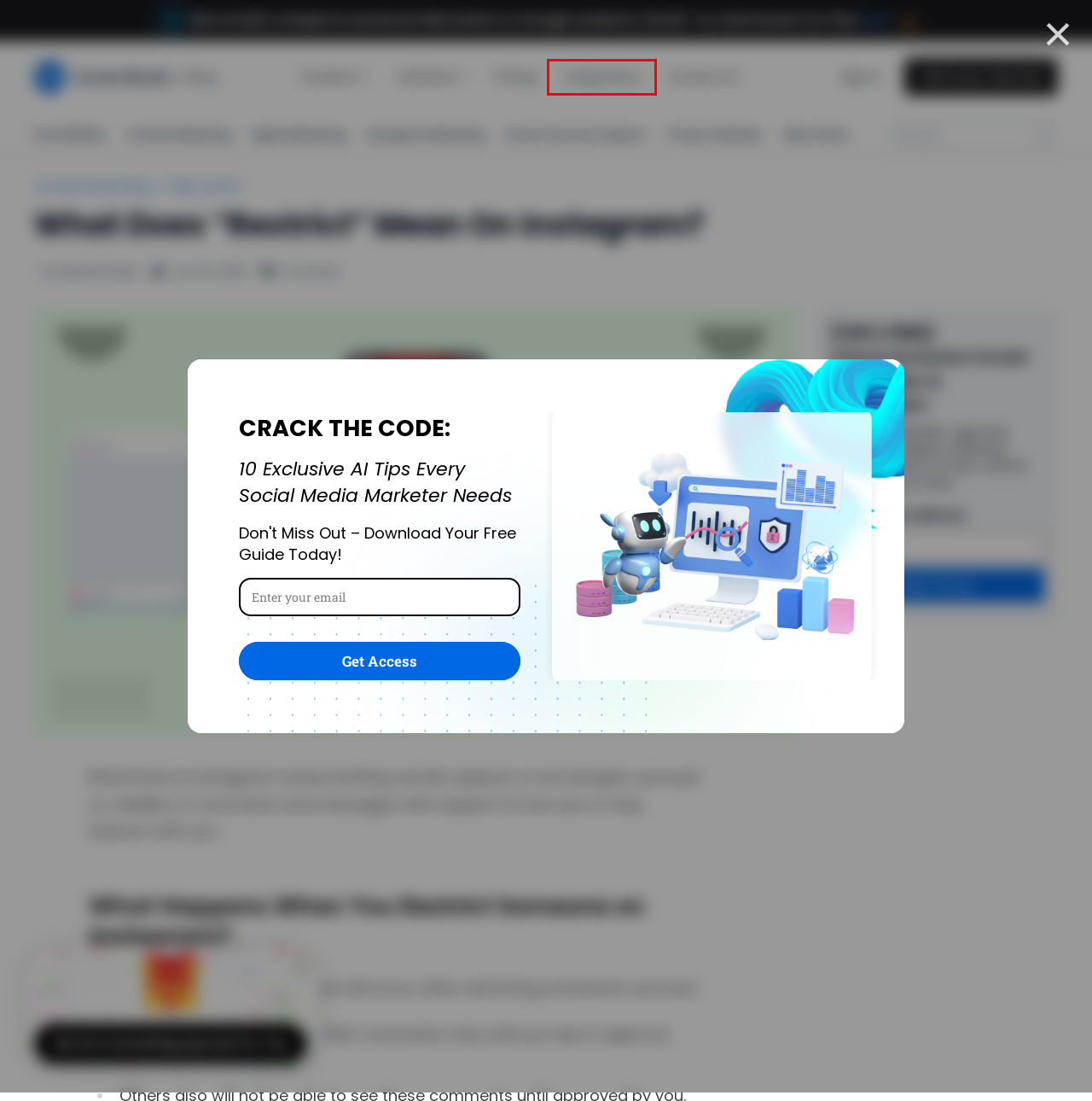You have received a screenshot of a webpage with a red bounding box indicating a UI element. Please determine the most fitting webpage description that matches the new webpage after clicking on the indicated element. The choices are:
A. Pricing & Plans - ContentStudio
B. ContentStudio Integration With Your Favorite Marketing Tools
C. Digital Marketing Archives - ContentStudio Blog
D. Social Media Archives - ContentStudio Blog
E. Content Marketing Archives - ContentStudio Blog
F. Help Center Archives - ContentStudio Blog
G. The easiest website and product analytics platform
H. Instagram Marketing Archives - ContentStudio Blog

B